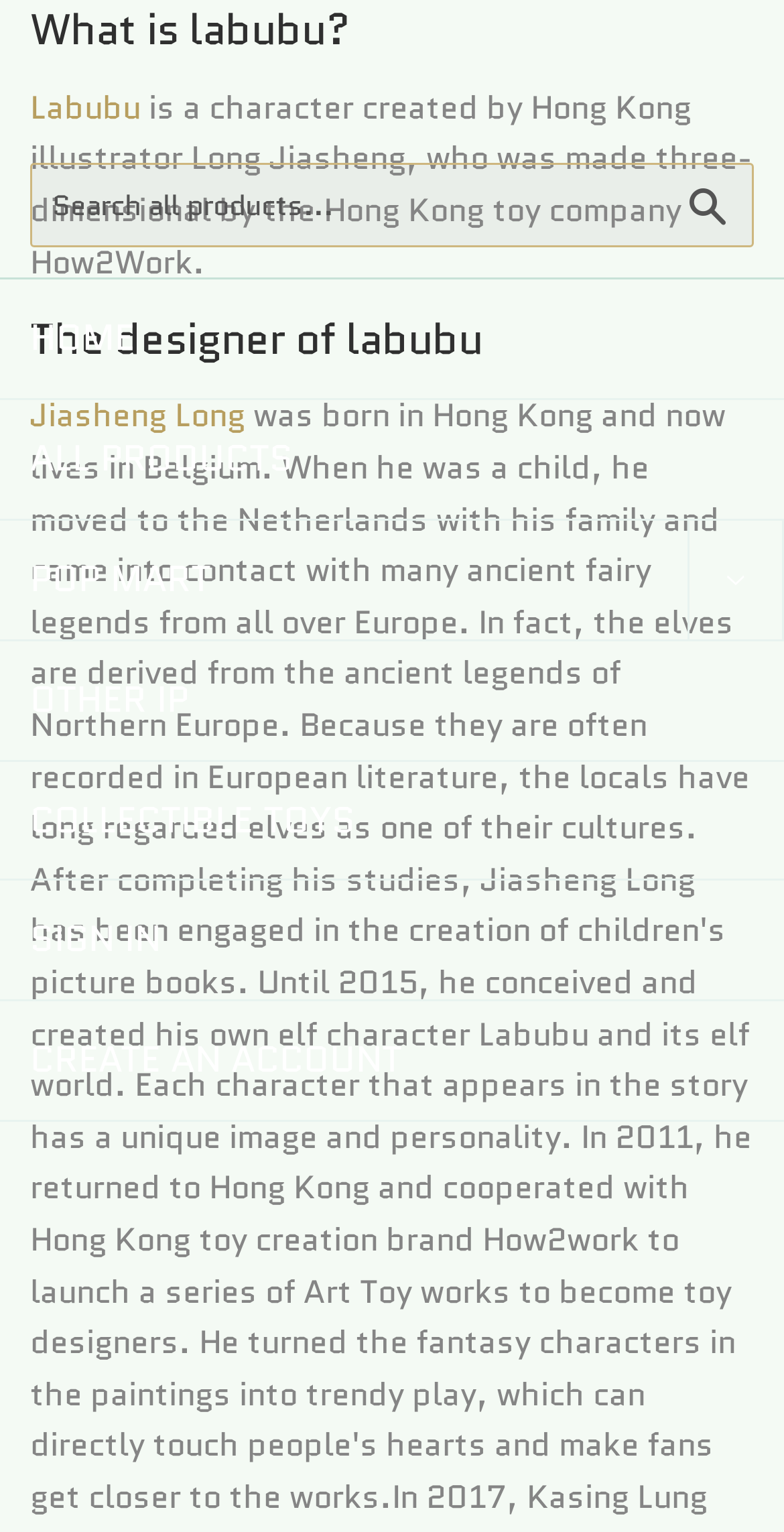Locate the bounding box coordinates of the clickable region necessary to complete the following instruction: "Click on Labubu link". Provide the coordinates in the format of four float numbers between 0 and 1, i.e., [left, top, right, bottom].

[0.038, 0.055, 0.179, 0.085]